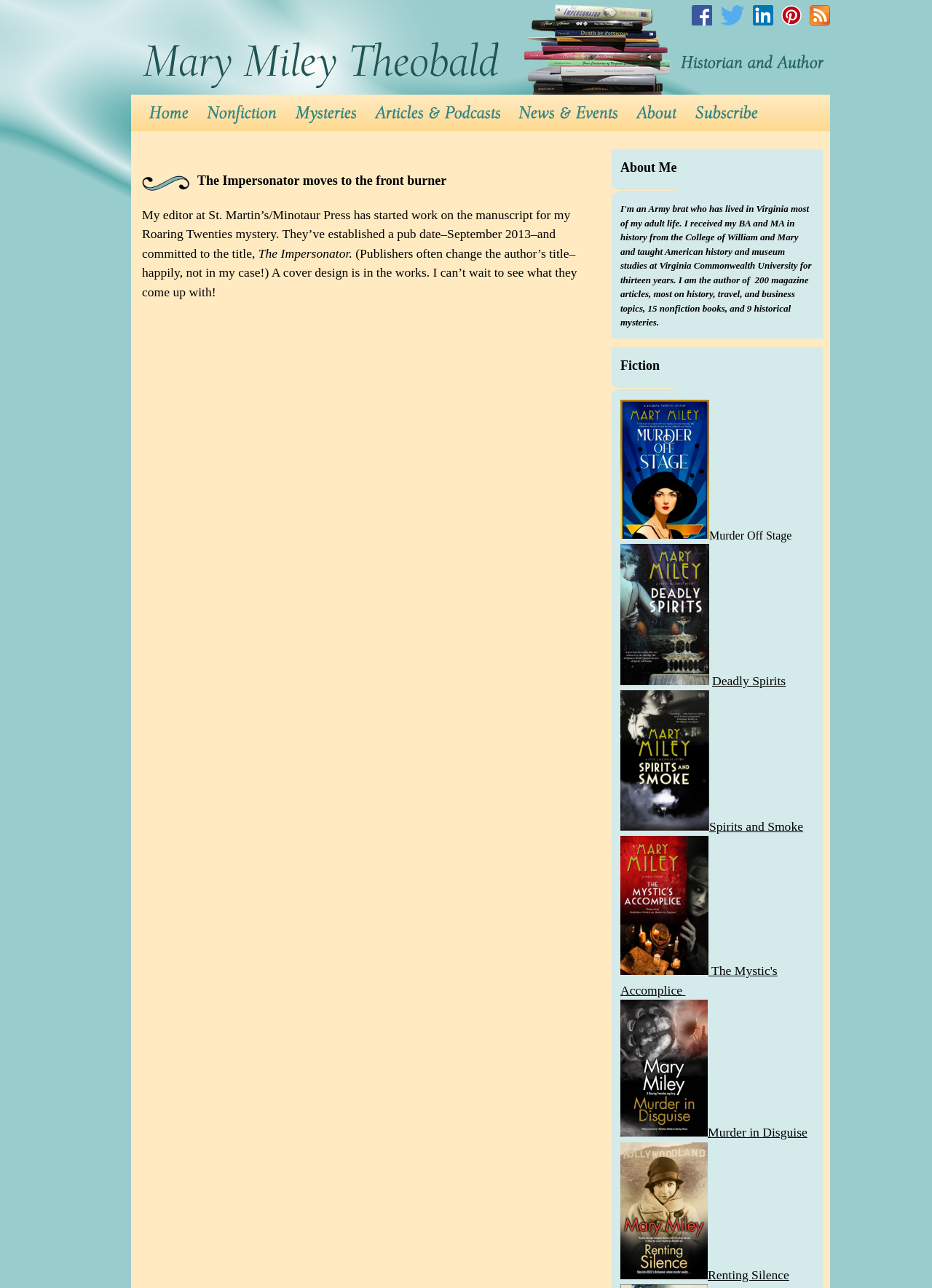Please locate the bounding box coordinates of the element that needs to be clicked to achieve the following instruction: "View the cover of 'Deadly Spirits'". The coordinates should be four float numbers between 0 and 1, i.e., [left, top, right, bottom].

[0.666, 0.422, 0.761, 0.532]